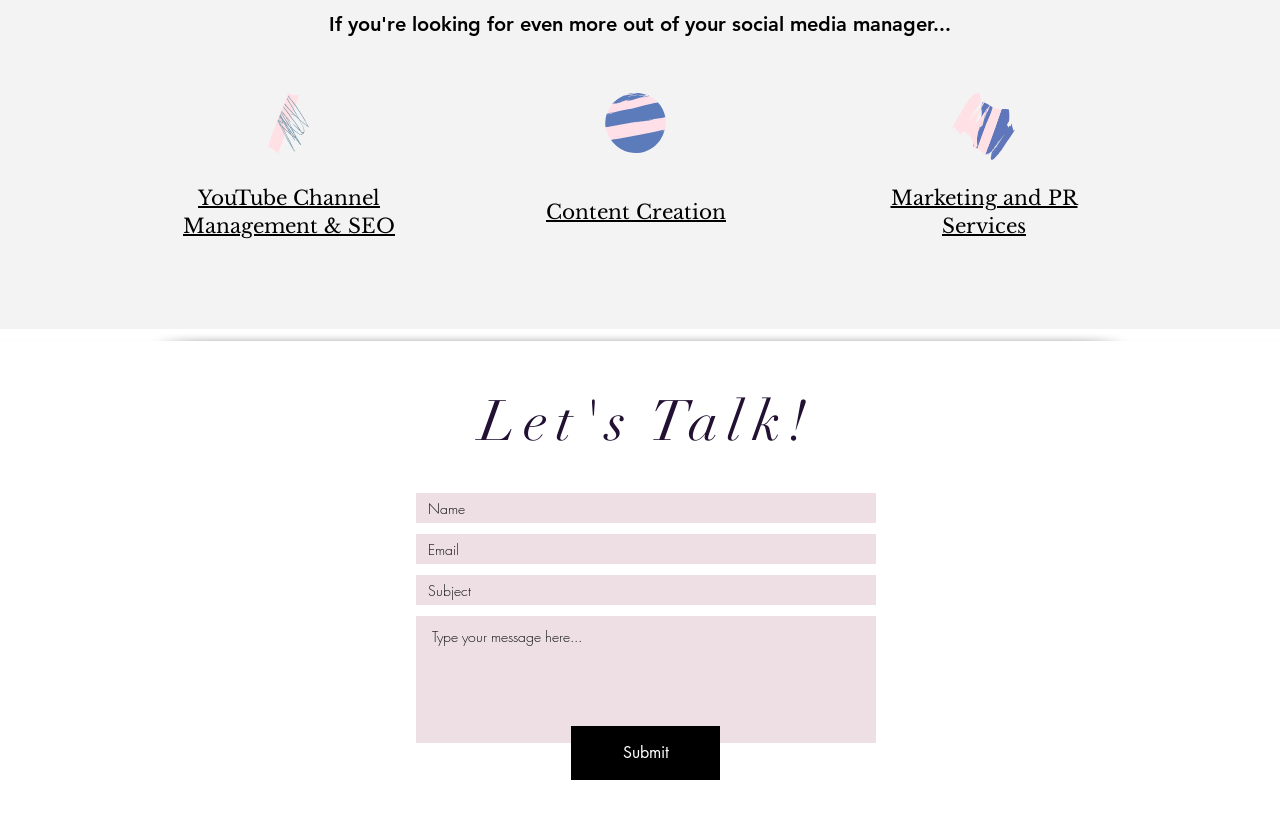Determine the coordinates of the bounding box for the clickable area needed to execute this instruction: "Enter your name in the input field".

[0.325, 0.594, 0.684, 0.63]